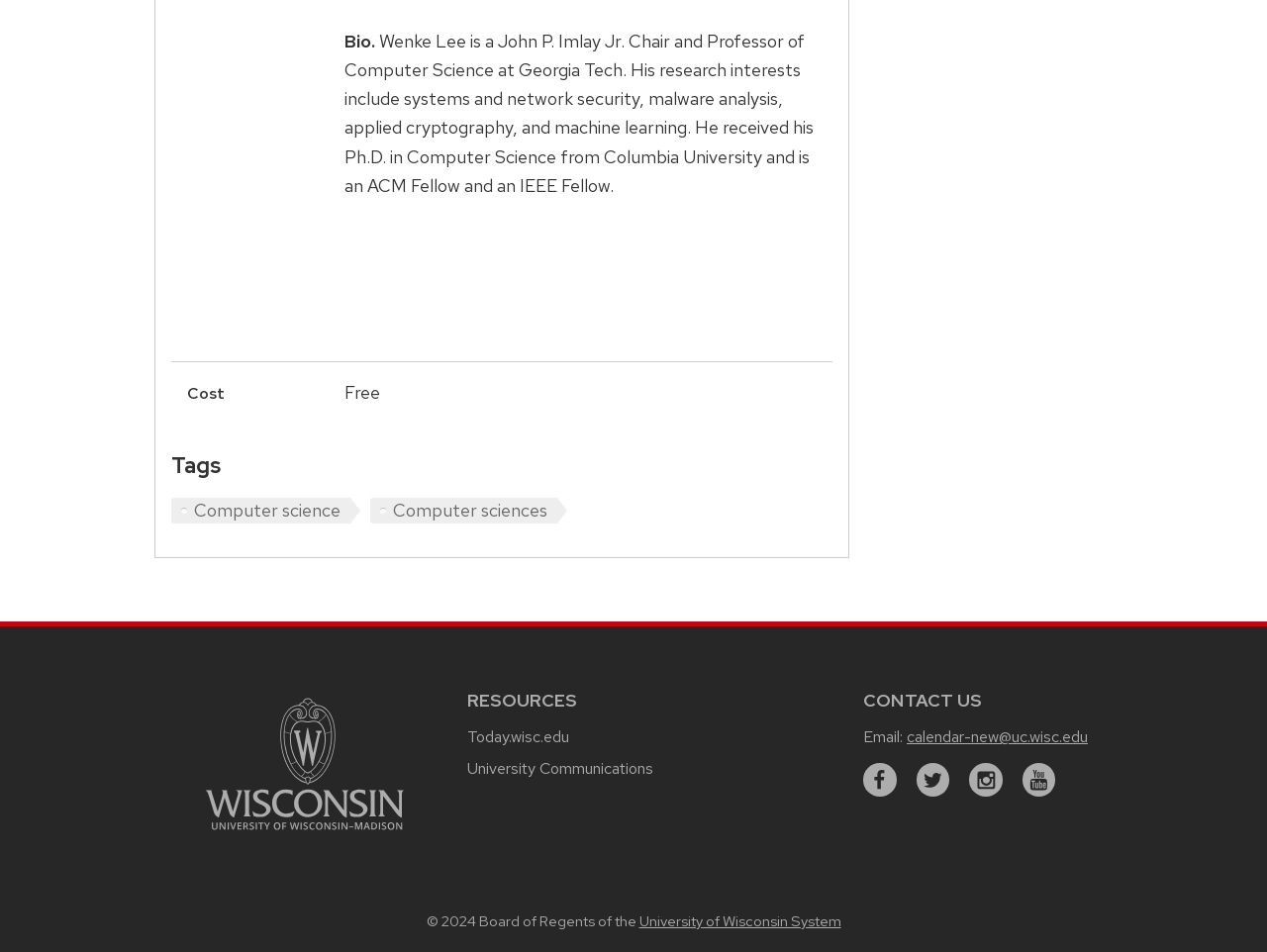Locate the bounding box coordinates of the item that should be clicked to fulfill the instruction: "View professor's tags".

[0.135, 0.474, 0.657, 0.506]